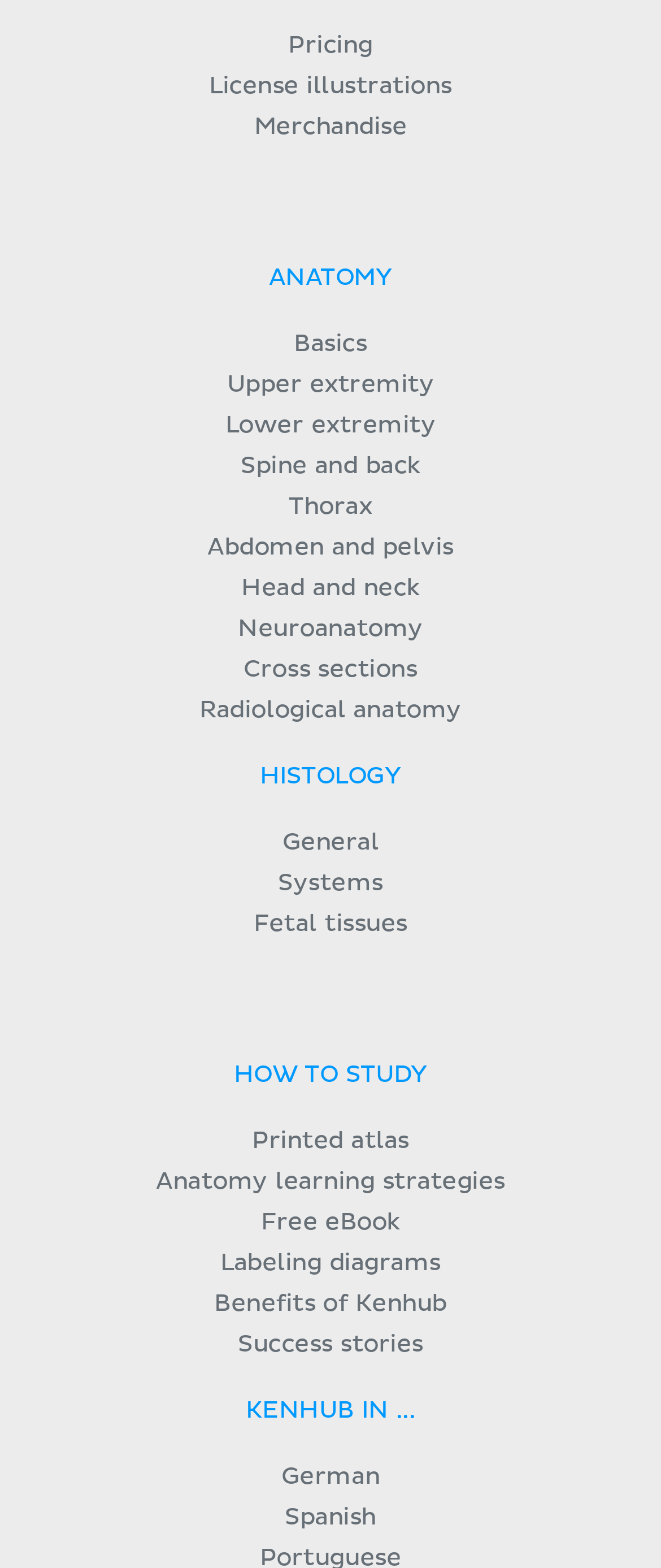Locate the bounding box coordinates of the element to click to perform the following action: 'Explore FAMILY category'. The coordinates should be given as four float values between 0 and 1, in the form of [left, top, right, bottom].

None